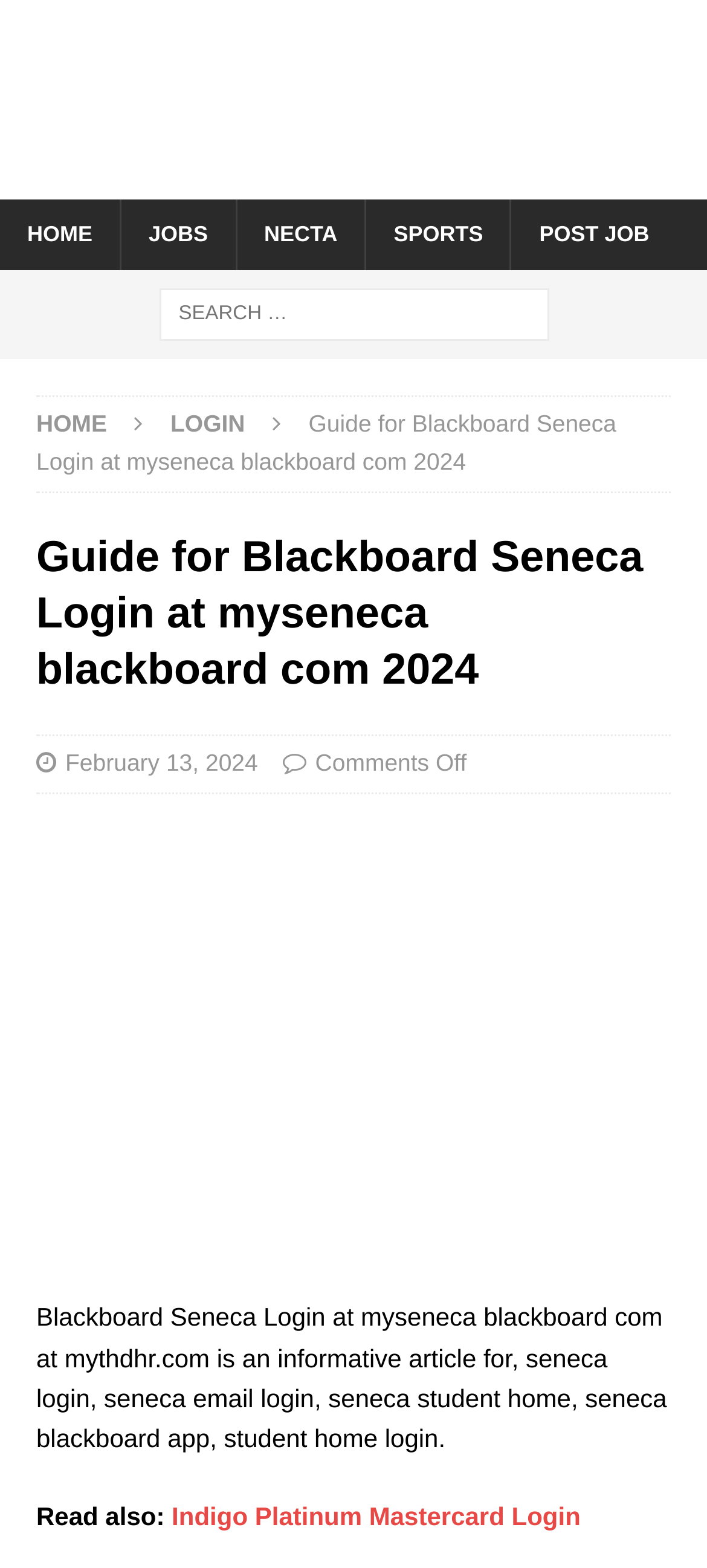Please extract and provide the main headline of the webpage.

Guide for Blackboard Seneca Login at myseneca blackboard com 2024